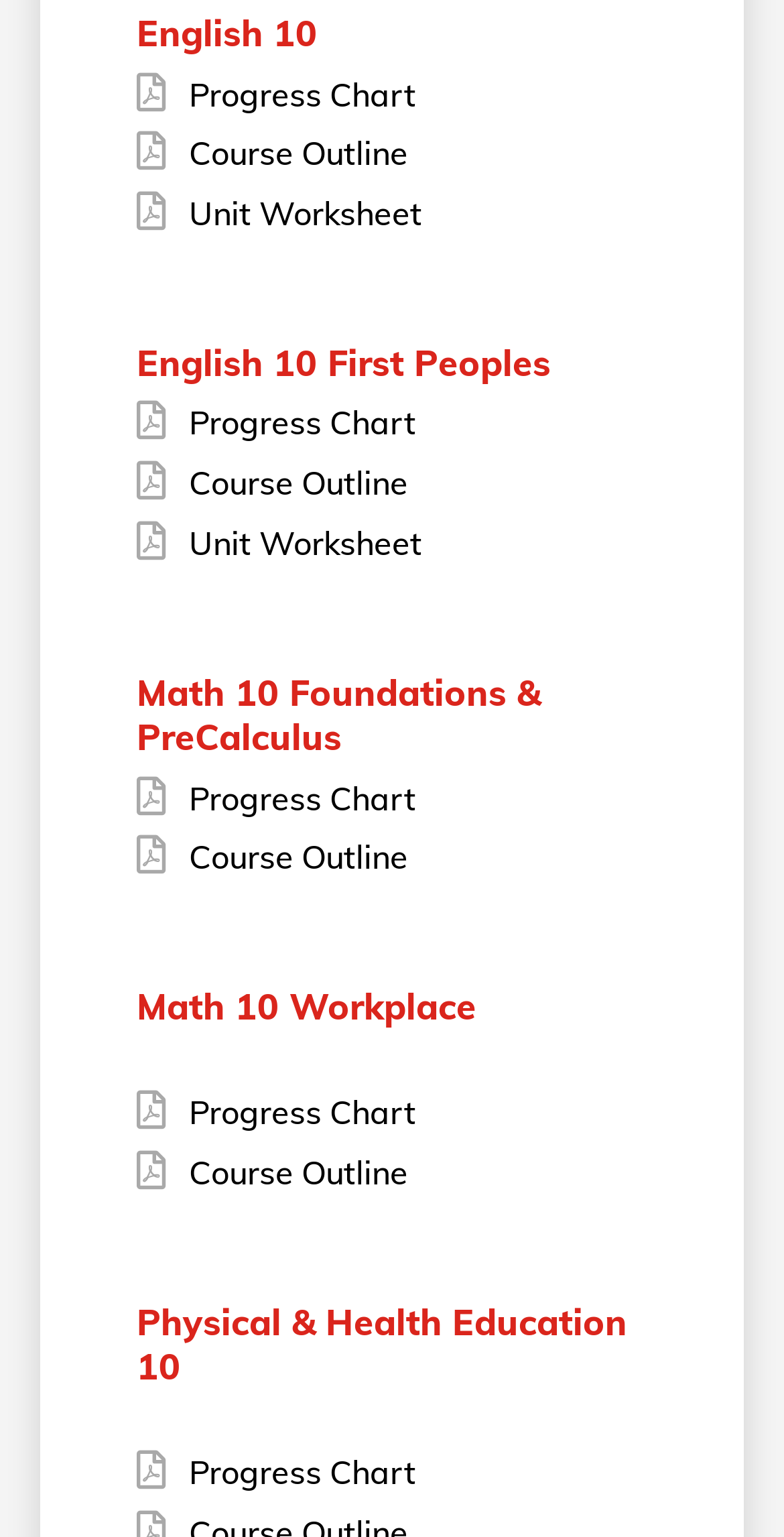Identify the bounding box for the UI element specified in this description: "Progress Chart". The coordinates must be four float numbers between 0 and 1, formatted as [left, top, right, bottom].

[0.174, 0.048, 0.531, 0.074]